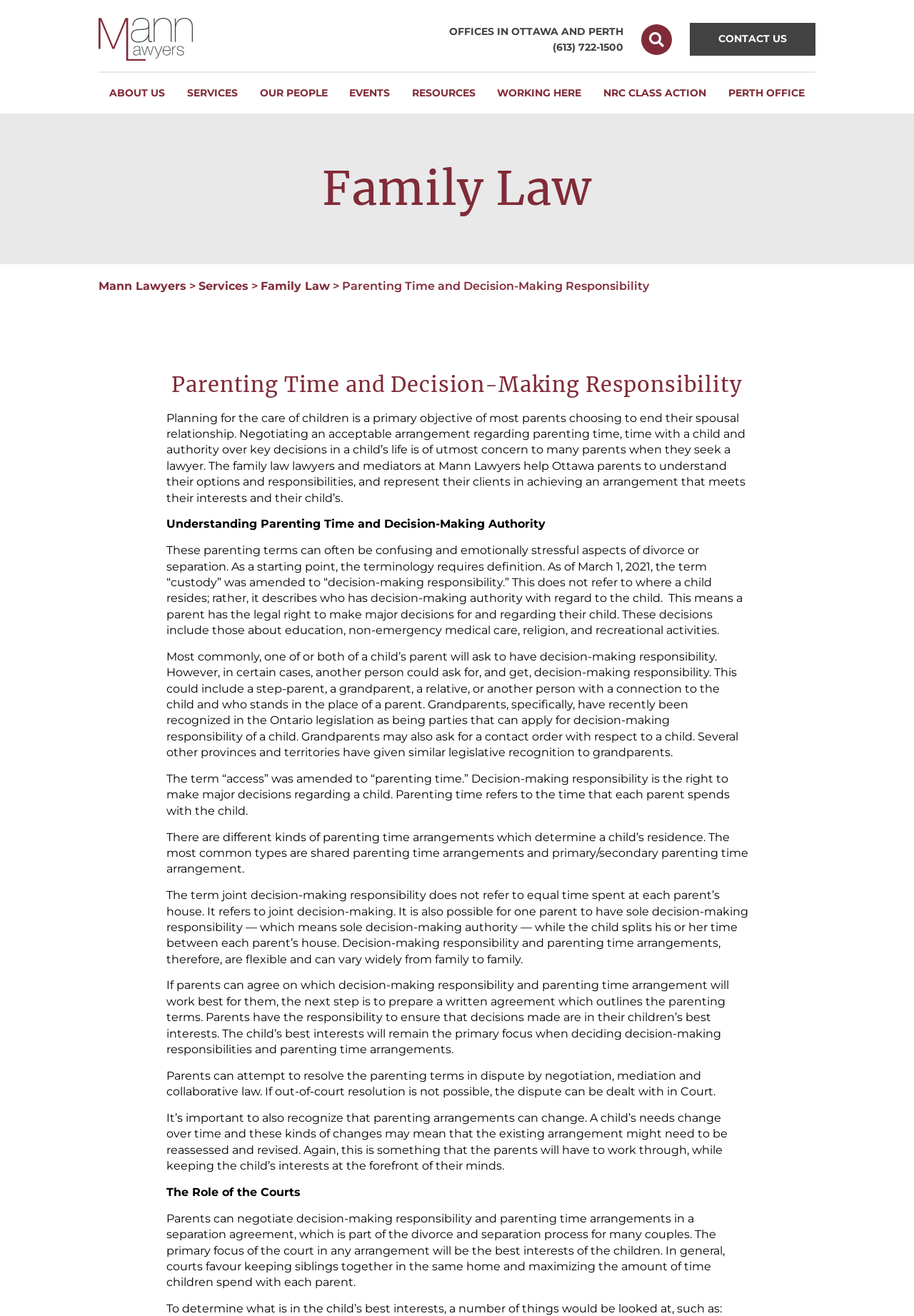Locate the bounding box coordinates of the clickable part needed for the task: "Search for something".

[0.702, 0.018, 0.735, 0.042]